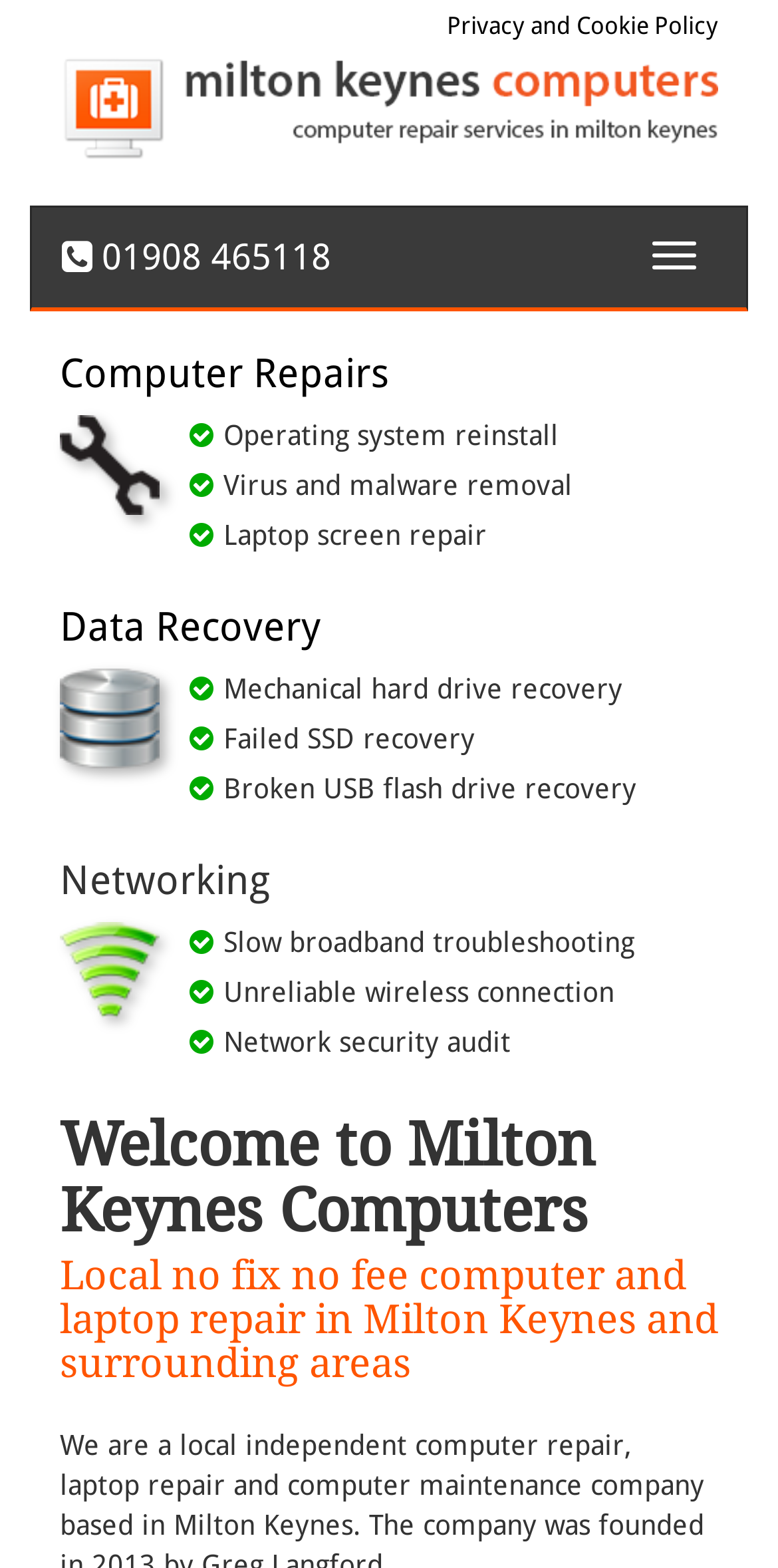Summarize the contents and layout of the webpage in detail.

The webpage is about Milton Keynes Computers, a local independent computer repair and laptop repair company based in Milton Keynes. At the top, there is a logo of Milton Keynes Computers, accompanied by a navigation toggle button and a phone number link. Below the logo, there are three main sections: Computer Repairs, Data Recovery, and Networking.

In the Computer Repairs section, there is a heading "Computer Repairs" and an image of a spanner. Below the heading, there are three links to specific repair services: Operating system reinstall, Virus and malware removal, and Laptop screen repair.

In the Data Recovery section, there is a heading "Data Recovery" and an image of a data icon. Below the heading, there are three links to specific data recovery services: Mechanical hard drive recovery, Failed SSD recovery, and Broken USB flash drive recovery.

In the Networking section, there is a heading "Networking" and an image of a wireless icon. Below the heading, there are three links to specific networking services: Slow broadband troubleshooting, Unreliable wireless connection, and Network security audit.

At the bottom of the page, there are two headings: "Welcome to Milton Keynes Computers" and "Local no fix no fee computer and laptop repair in Milton Keynes and surrounding areas", which provide a brief introduction to the company and its services.